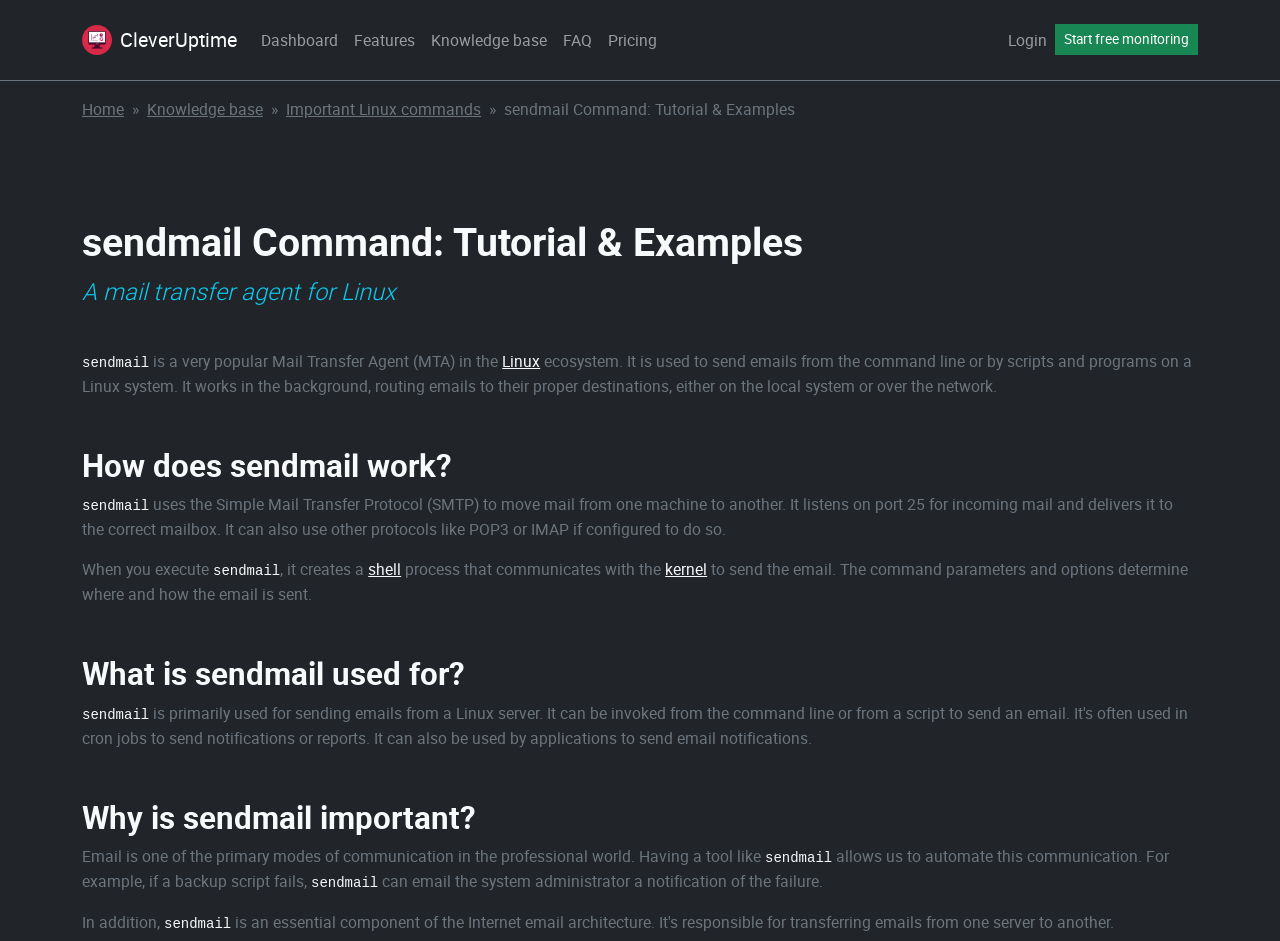Describe the entire webpage, focusing on both content and design.

The webpage is about the sendmail command, a mail transfer agent for Linux. At the top left corner, there is a logo of CleverUptime, which is an image. Next to the logo, there are several links, including "Dashboard", "Features", "Knowledge base", "FAQ", "Pricing", and "Login", which are aligned horizontally. On the right side of the top section, there is a call-to-action button "Start free monitoring".

Below the top section, there is a navigation menu with links to "Home", "Knowledge base", and "Important Linux commands". The main content of the webpage is divided into sections, each with a heading. The first section has a heading "sendmail Command: Tutorial & Examples" and a brief description of sendmail as a mail transfer agent for Linux.

The following sections explain how sendmail works, including its use of the Simple Mail Transfer Protocol (SMTP) to move mail between machines. There are also explanations of the command's parameters and options, which determine where and how the email is sent.

Further down the page, there are sections discussing what sendmail is used for and why it is important. These sections highlight the importance of email communication in the professional world and how sendmail allows for automation of this communication. There are also examples of how sendmail can be used to send notifications, such as in the case of a backup script failure.

Throughout the page, there are links to related topics, such as "Linux", "shell", and "kernel", which provide additional information on these subjects. Overall, the webpage provides a comprehensive tutorial and explanation of the sendmail command and its uses.